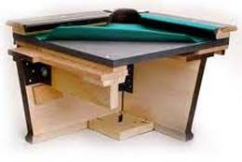Using the information in the image, could you please answer the following question in detail:
What is the typical color of the felt on a pool table?

According to the caption, 'the presence of a green felt is typical for pool tables', implying that green is the standard or expected color of the felt on a pool table.